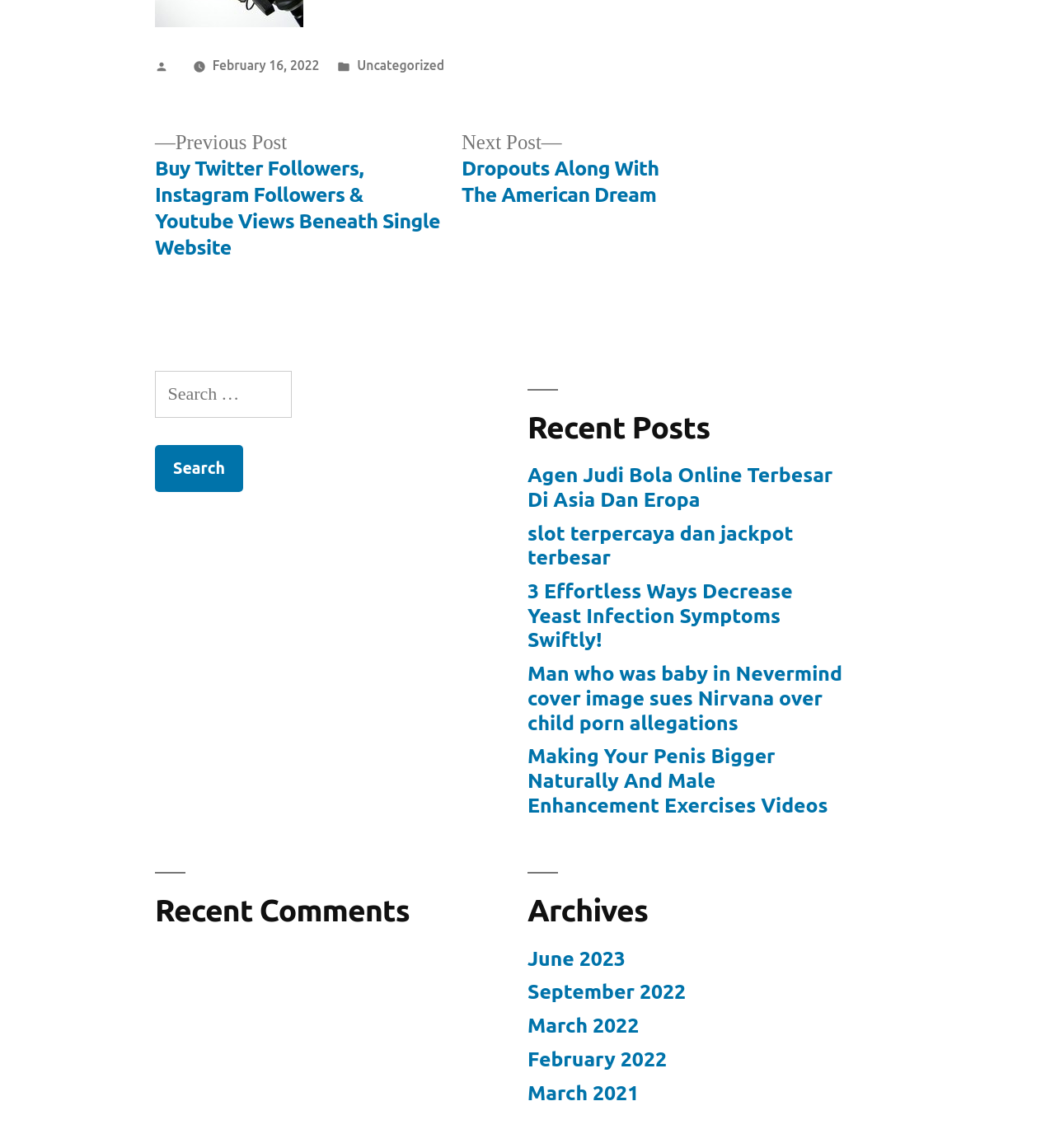Pinpoint the bounding box coordinates of the element to be clicked to execute the instruction: "Search for posts".

[0.147, 0.323, 0.448, 0.429]